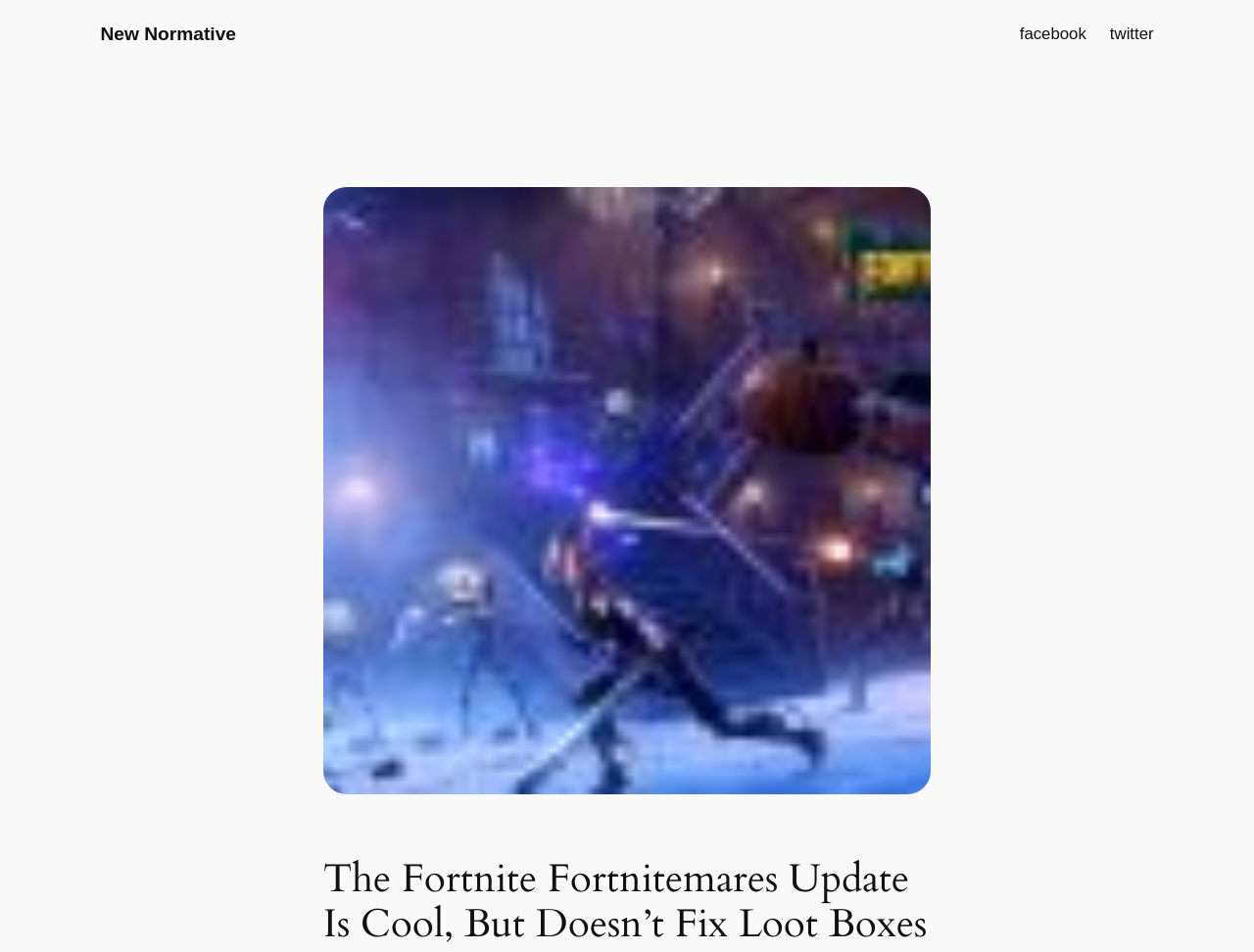Bounding box coordinates are specified in the format (top-left x, top-left y, bottom-right x, bottom-right y). All values are floating point numbers bounded between 0 and 1. Please provide the bounding box coordinate of the region this sentence describes: Are you good at pretending?

None